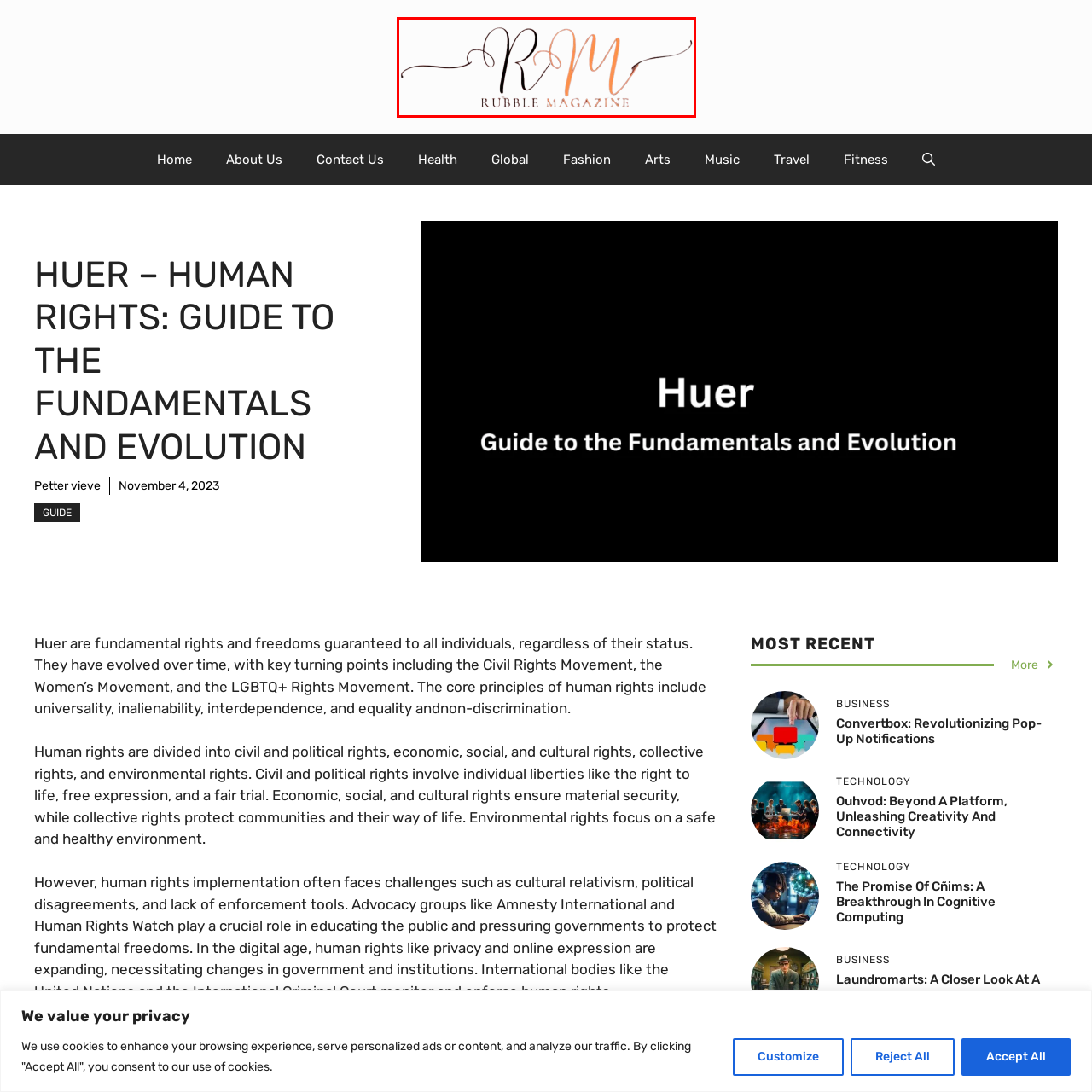Generate a comprehensive caption for the picture highlighted by the red outline.

The image showcases the logo of "Rubble Magazine," an eye-catching design that prominently features the initials "RM" in a stylized script. The letters are elegantly intertwined, with "R" and "M" rendered in a combination of black and soft orange hues. Below the initials, the magazine's name, "RUBBLE MAGAZINE," is presented in a refined font, enhancing the overall sophistication of the branding. This logo reflects the magazine's focus on culture, lifestyle, and contemporary topics, inviting readers to explore its content.